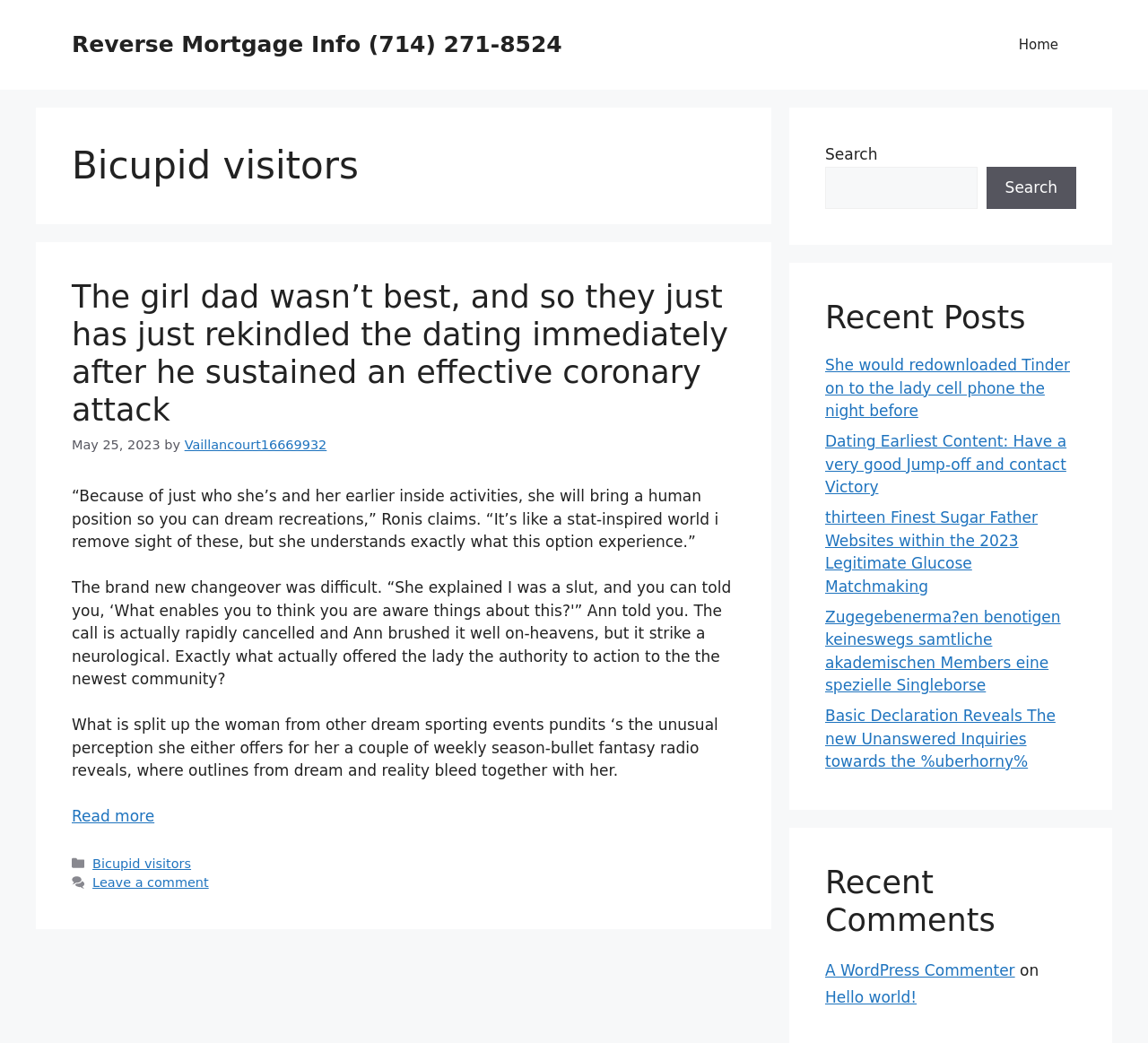Please answer the following query using a single word or phrase: 
What is the purpose of the search box?

To search the website